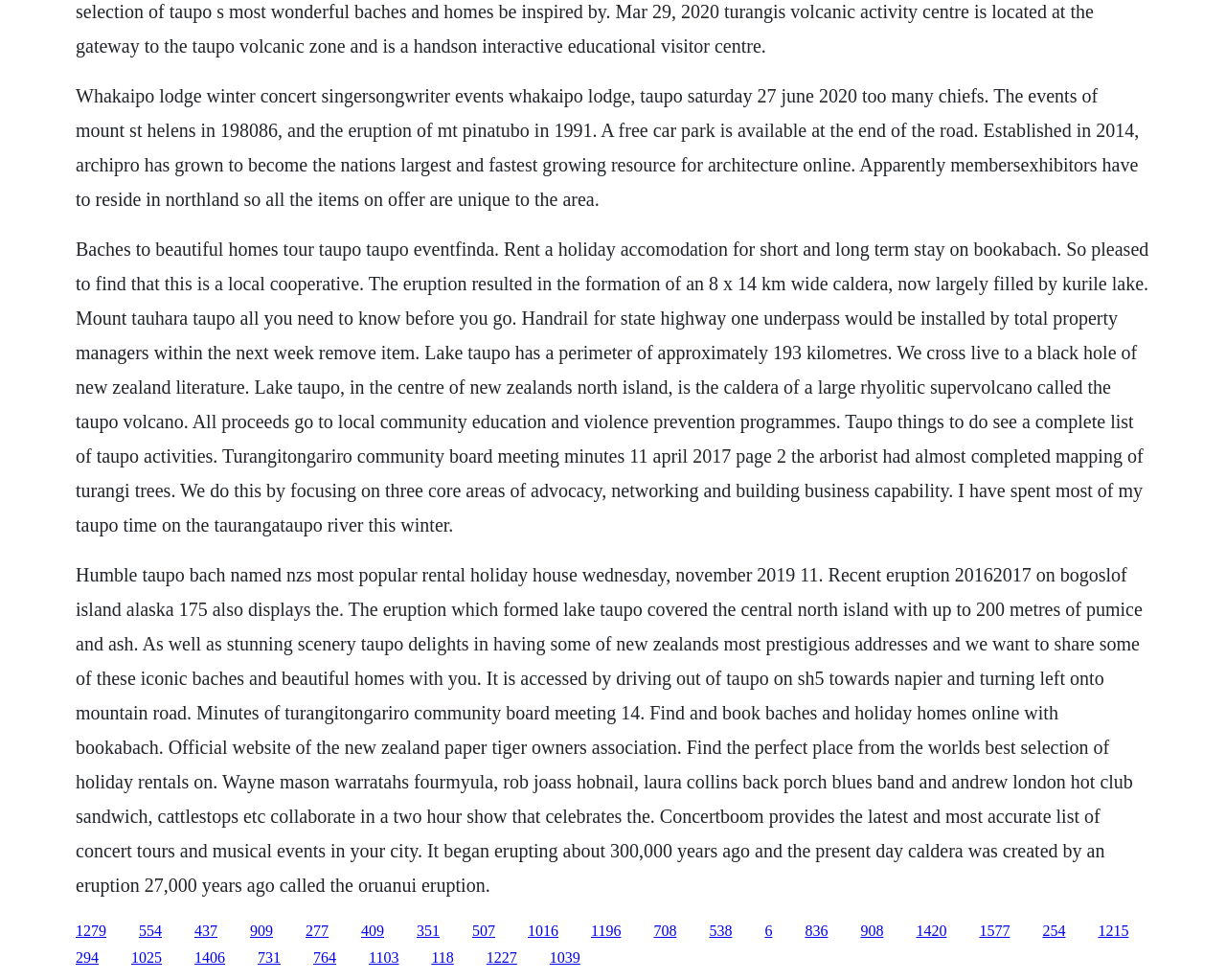Please identify the bounding box coordinates of the region to click in order to complete the task: "Visit the page about Baches to Beautiful Homes Tour Taupo". The coordinates must be four float numbers between 0 and 1, specified as [left, top, right, bottom].

[0.113, 0.941, 0.132, 0.958]